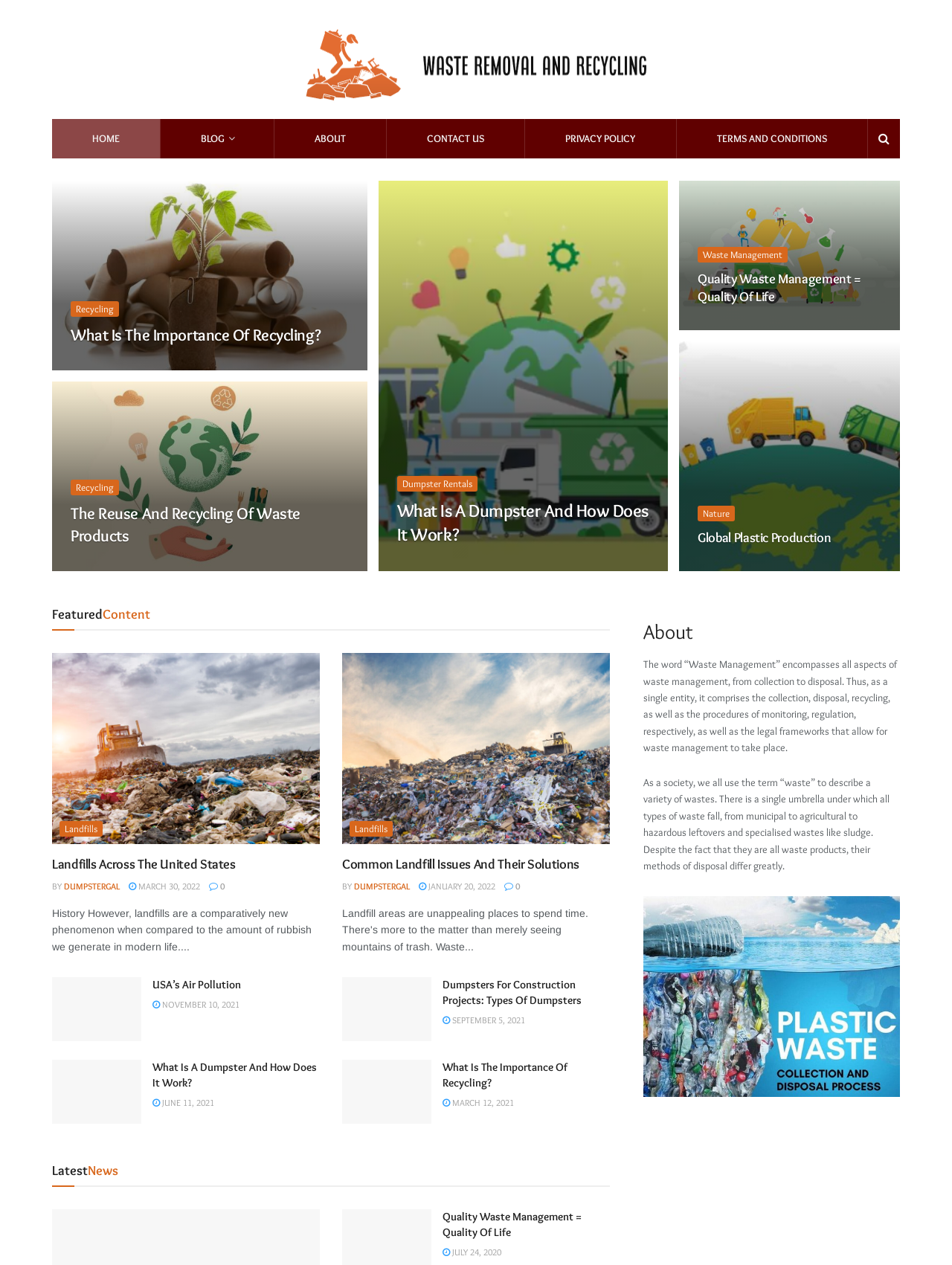Using the element description: "Recycling", determine the bounding box coordinates for the specified UI element. The coordinates should be four float numbers between 0 and 1, [left, top, right, bottom].

[0.074, 0.238, 0.125, 0.25]